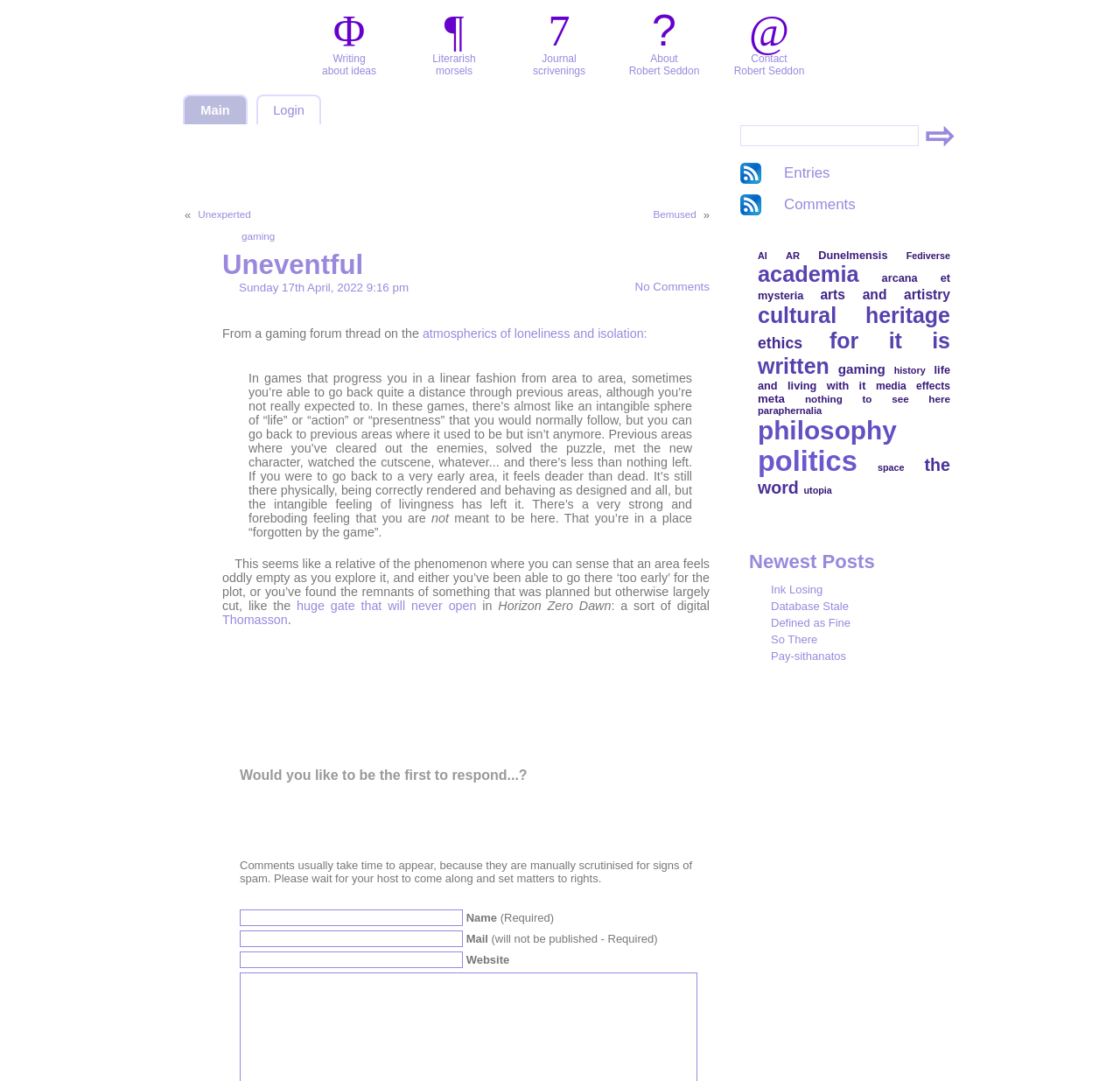Provide the bounding box coordinates in the format (top-left x, top-left y, bottom-right x, bottom-right y). All values are floating point numbers between 0 and 1. Determine the bounding box coordinate of the UI element described as: for it is written

[0.677, 0.304, 0.848, 0.35]